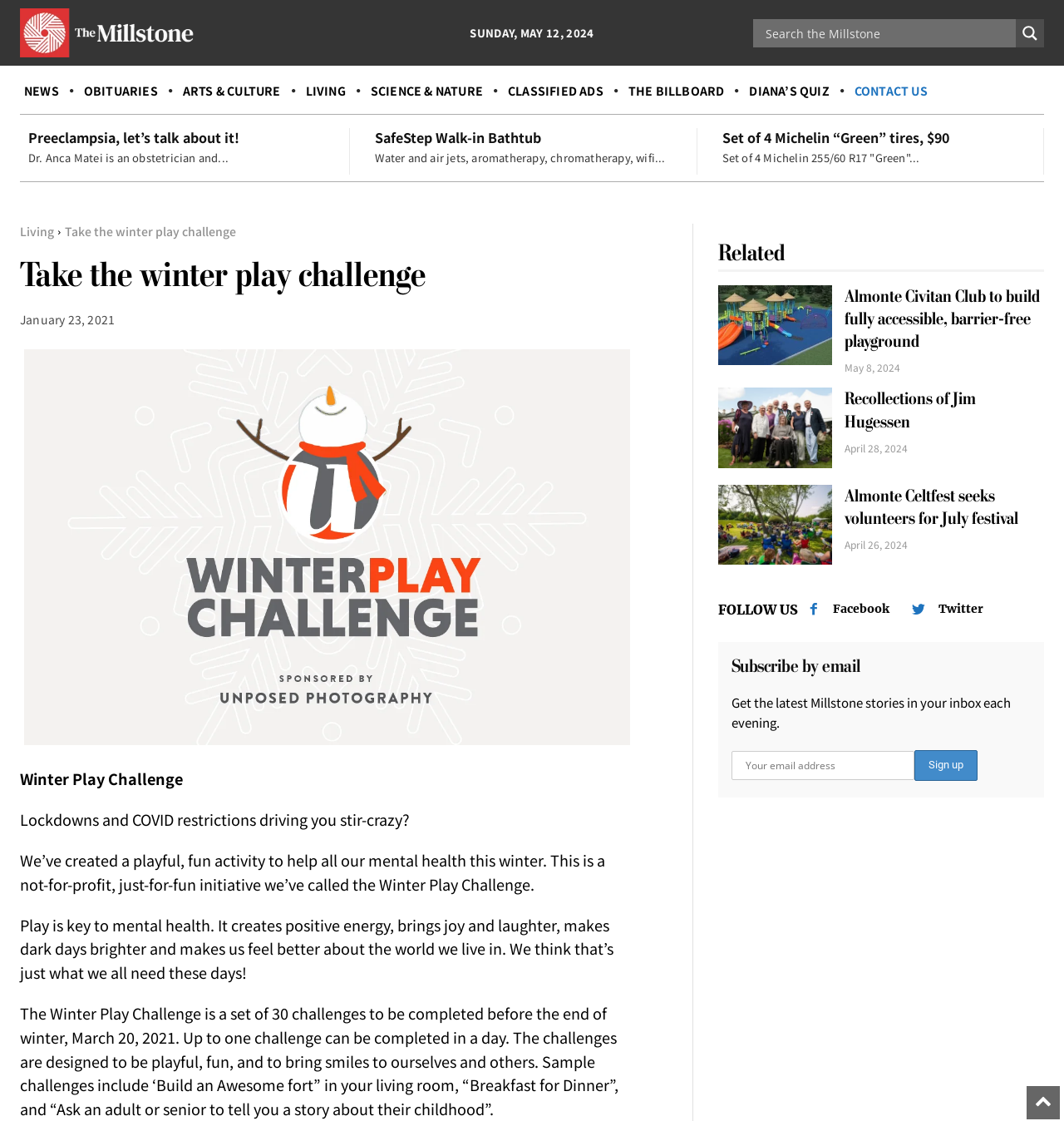How many challenges are in the Winter Play Challenge?
Look at the webpage screenshot and answer the question with a detailed explanation.

According to the webpage, the Winter Play Challenge is a set of 30 challenges to be completed before the end of winter, March 20, 2021.